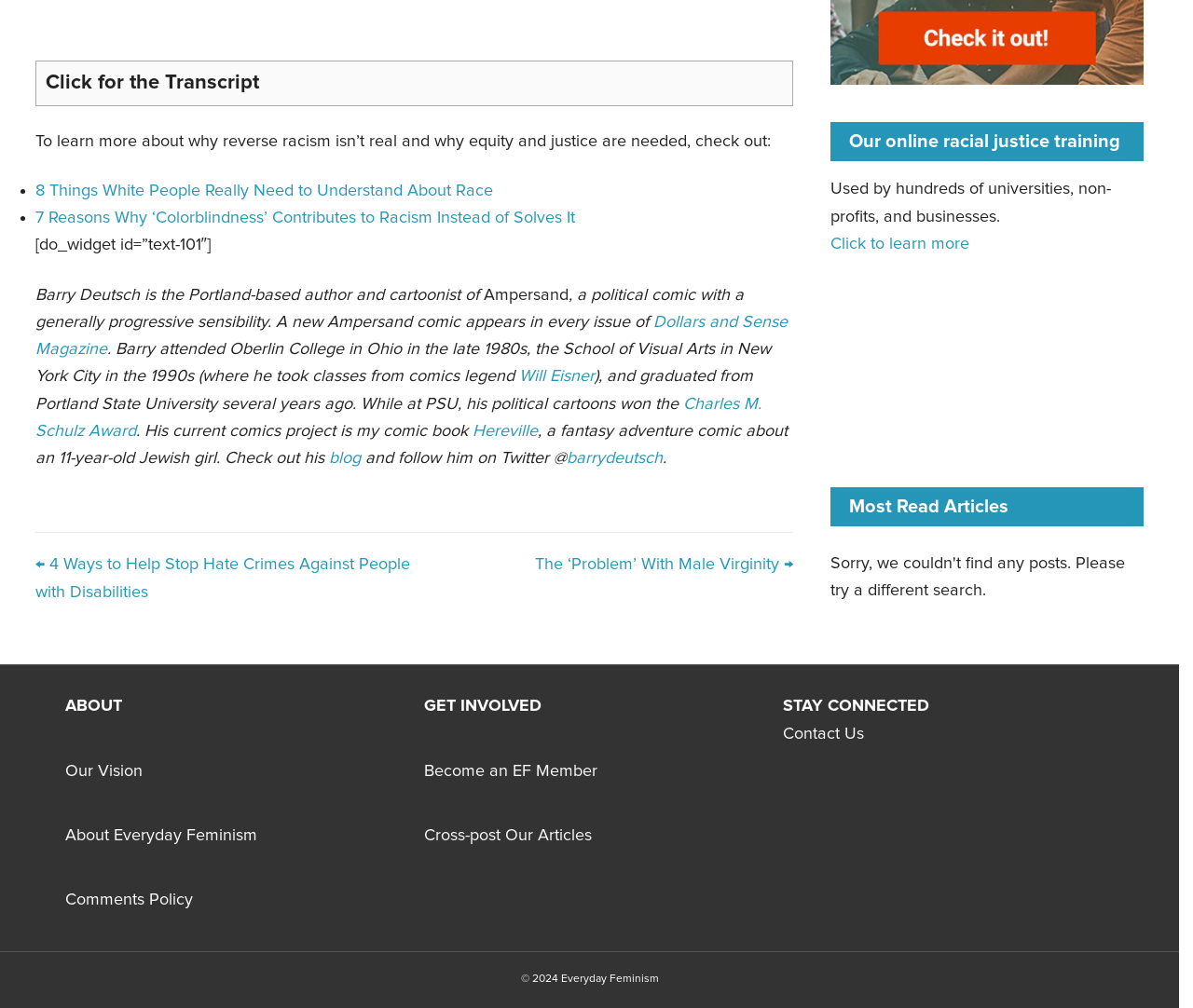Identify the bounding box coordinates necessary to click and complete the given instruction: "Contact Us".

[0.656, 0.72, 0.724, 0.736]